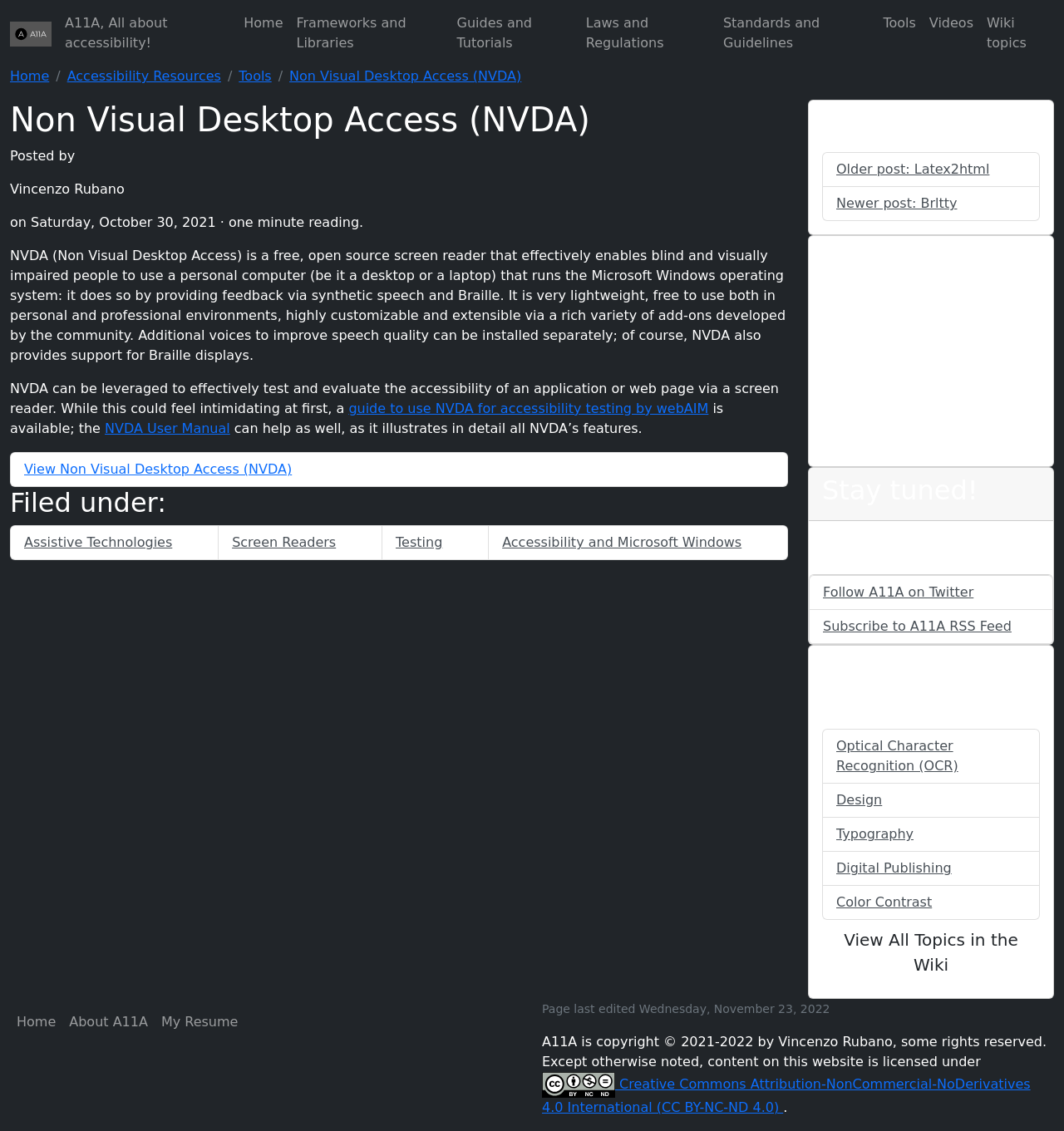Identify the bounding box for the element characterized by the following description: "Assistive Technologies".

[0.023, 0.473, 0.162, 0.487]